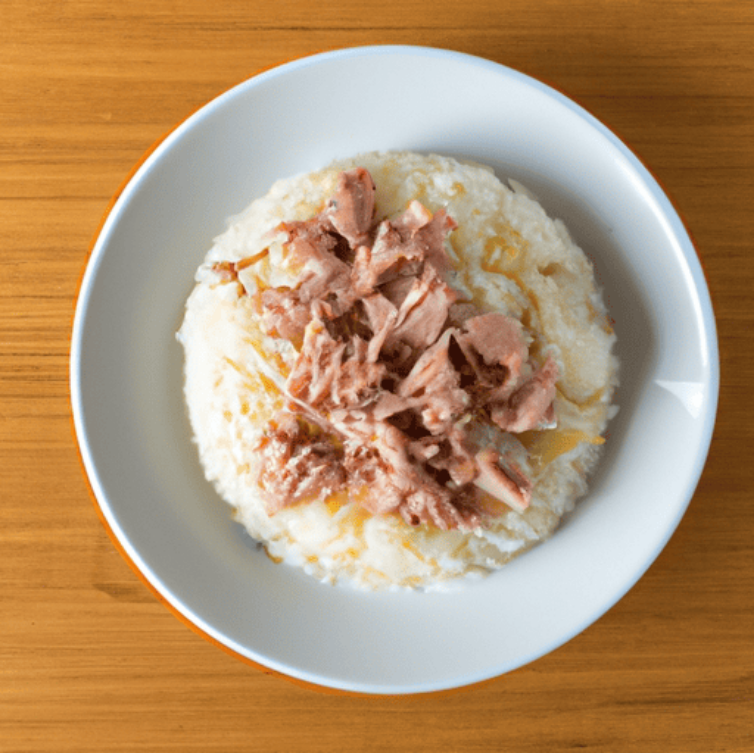Please answer the following question using a single word or phrase: 
What type of surface is the bowl placed on?

Wooden